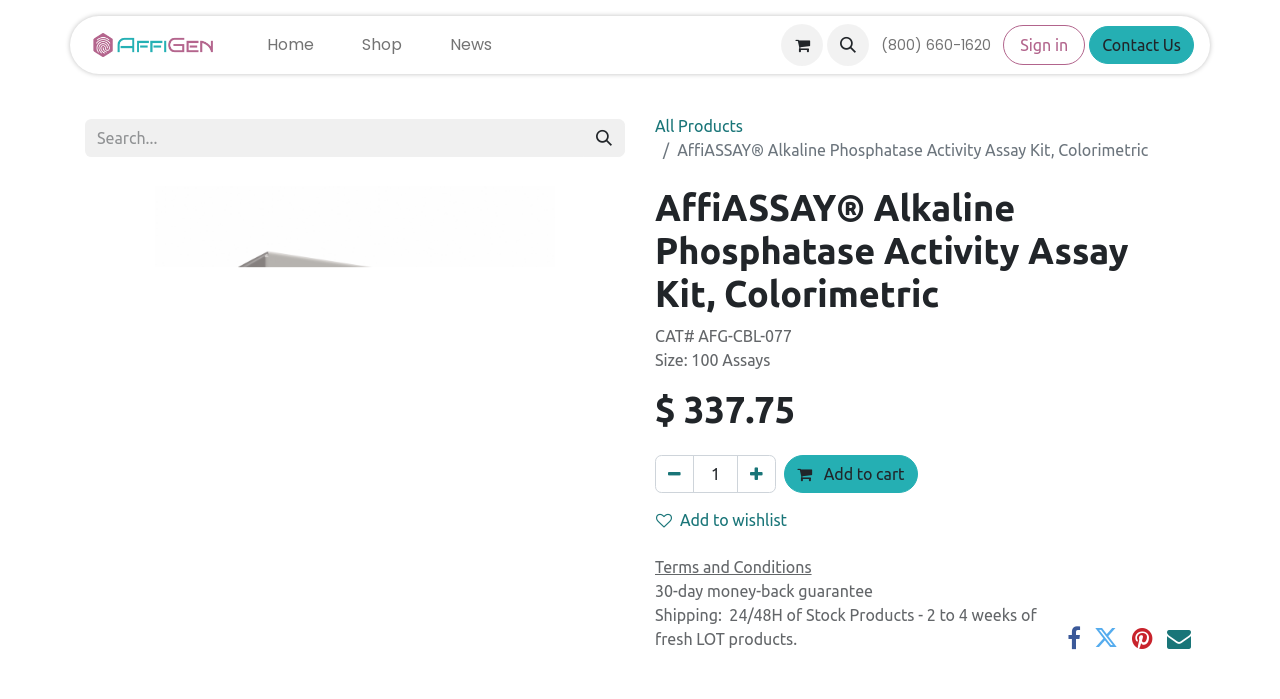Summarize the webpage comprehensively, mentioning all visible components.

This webpage is about the AffiASSAY Alkaline Phosphatase Activity Assay Kit, Colorimetric, manufactured by AffiGEN. At the top, there is a navigation menu with a logo of AffiASSAY on the left, followed by menu items "Home", "Shop", and "News". On the right side of the navigation menu, there are links to the eCommerce cart, a search bar, and a sign-in button.

Below the navigation menu, there is a large image of the product, accompanied by a heading with the product name and a static text describing the product as "CAT# AFG-CBL-077" and "Size: 100 Assays". The product price is displayed as "$337.75".

Underneath the product information, there are buttons to remove or add one unit of the product to the cart, as well as a button to add the product to the wishlist. A 30-day money-back guarantee and shipping information are also displayed.

At the bottom of the page, there are links to "Terms and Conditions" and social media platforms such as Facebook, Twitter, Pinterest, and Email.